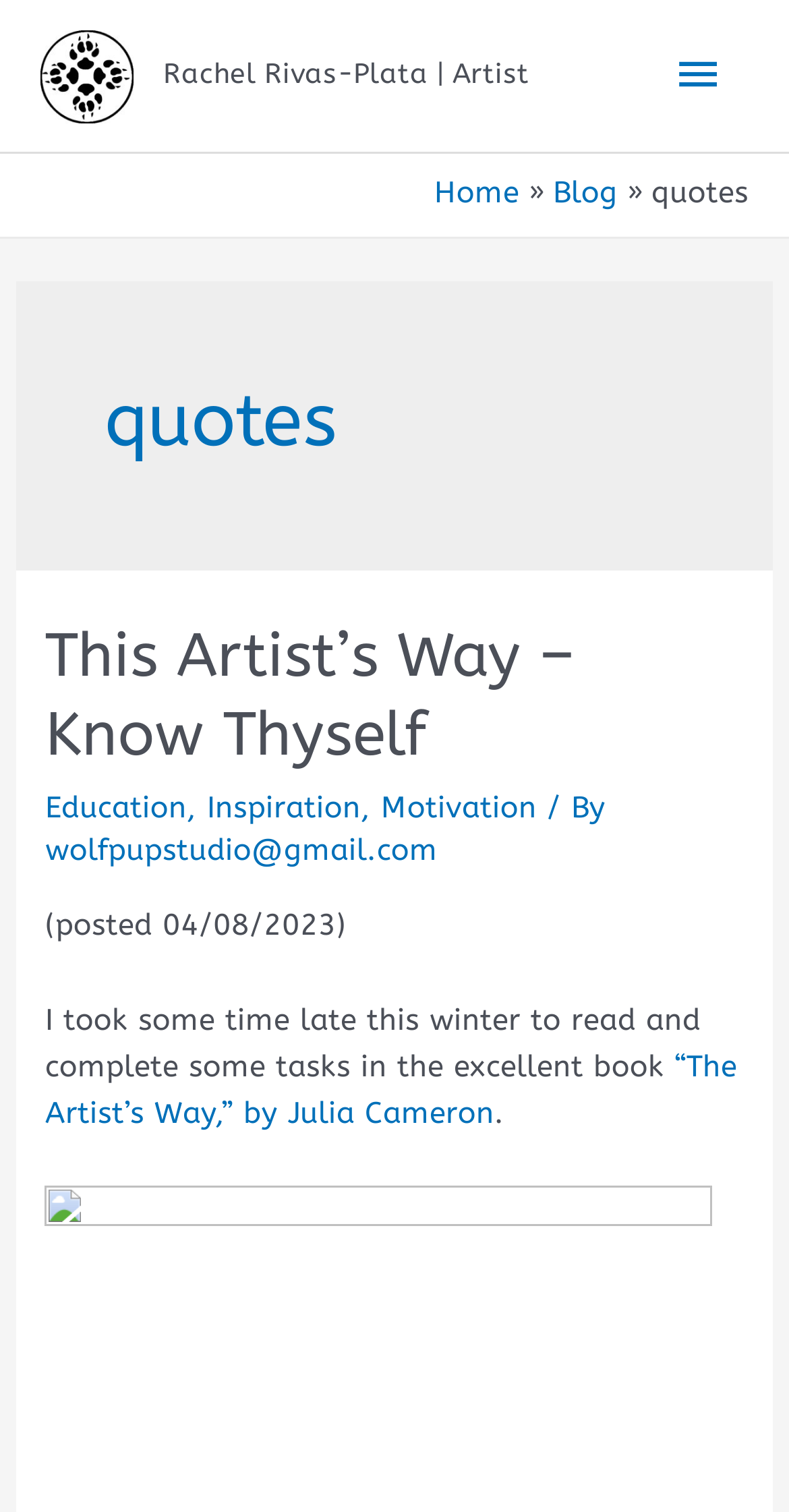Could you determine the bounding box coordinates of the clickable element to complete the instruction: "Go to Infinity Codes"? Provide the coordinates as four float numbers between 0 and 1, i.e., [left, top, right, bottom].

None